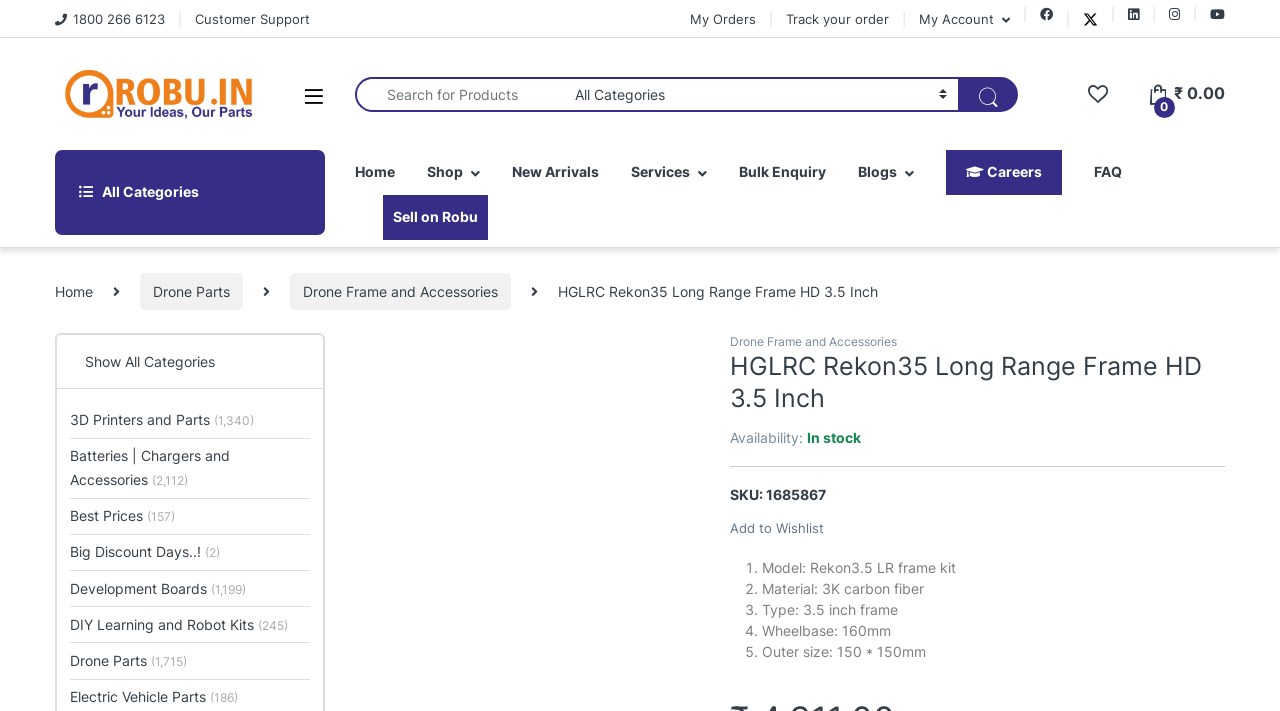Respond with a single word or phrase:
What is the material of the product?

3K carbon fiber